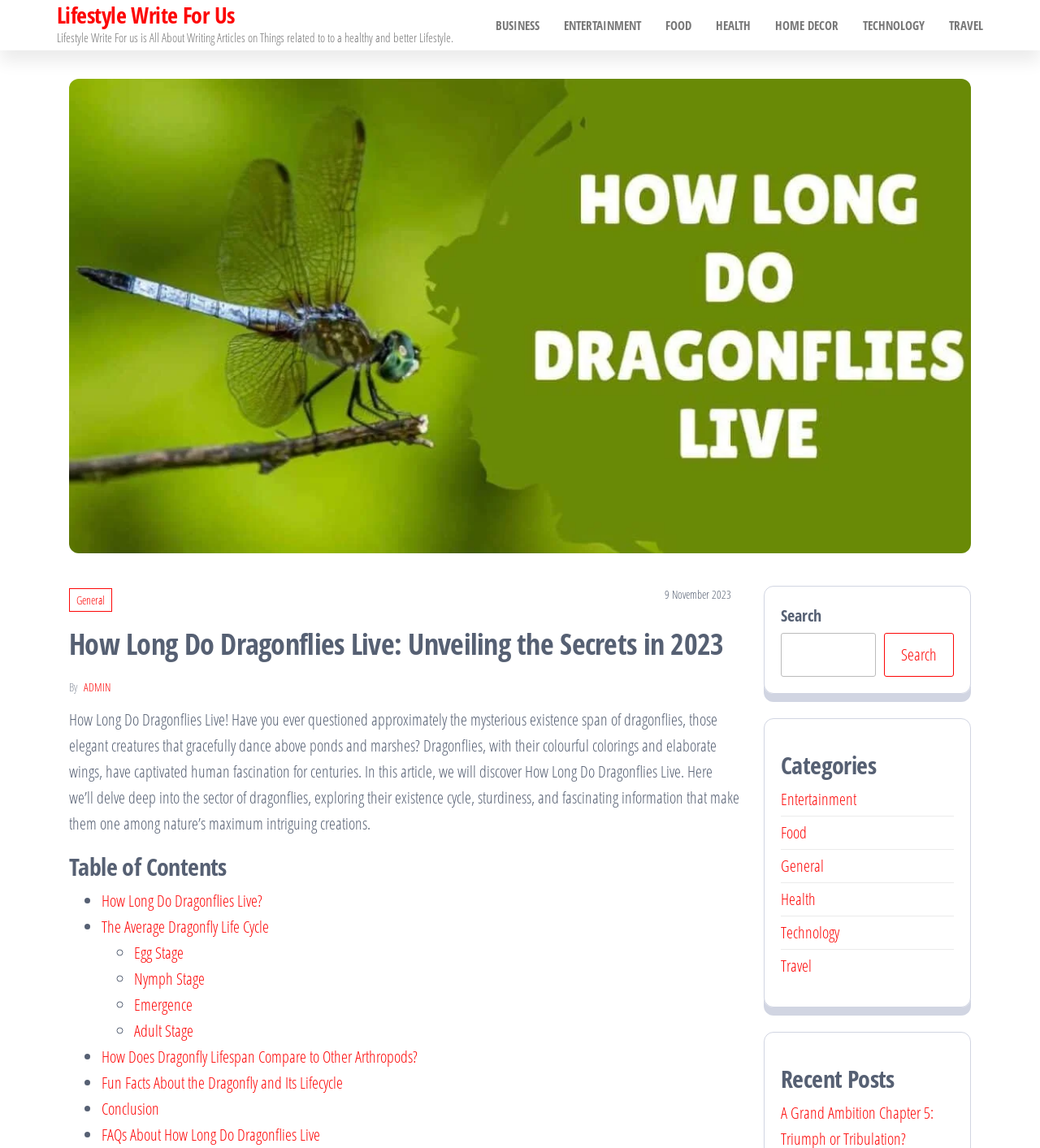Generate the title text from the webpage.

How Long Do Dragonflies Live: Unveiling the Secrets in 2023